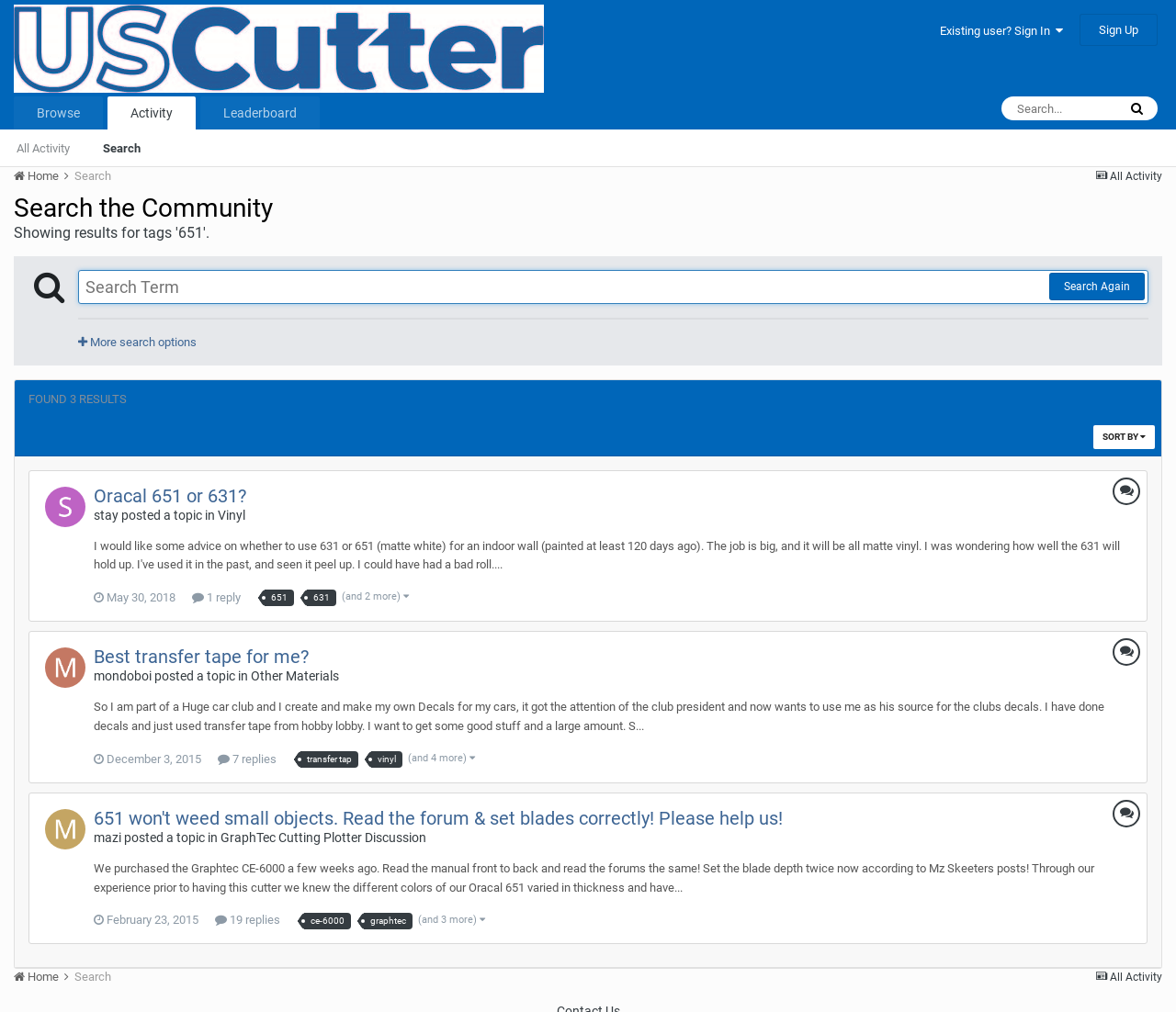Using the provided description: "651", find the bounding box coordinates of the corresponding UI element. The output should be four float numbers between 0 and 1, in the format [left, top, right, bottom].

[0.225, 0.583, 0.25, 0.599]